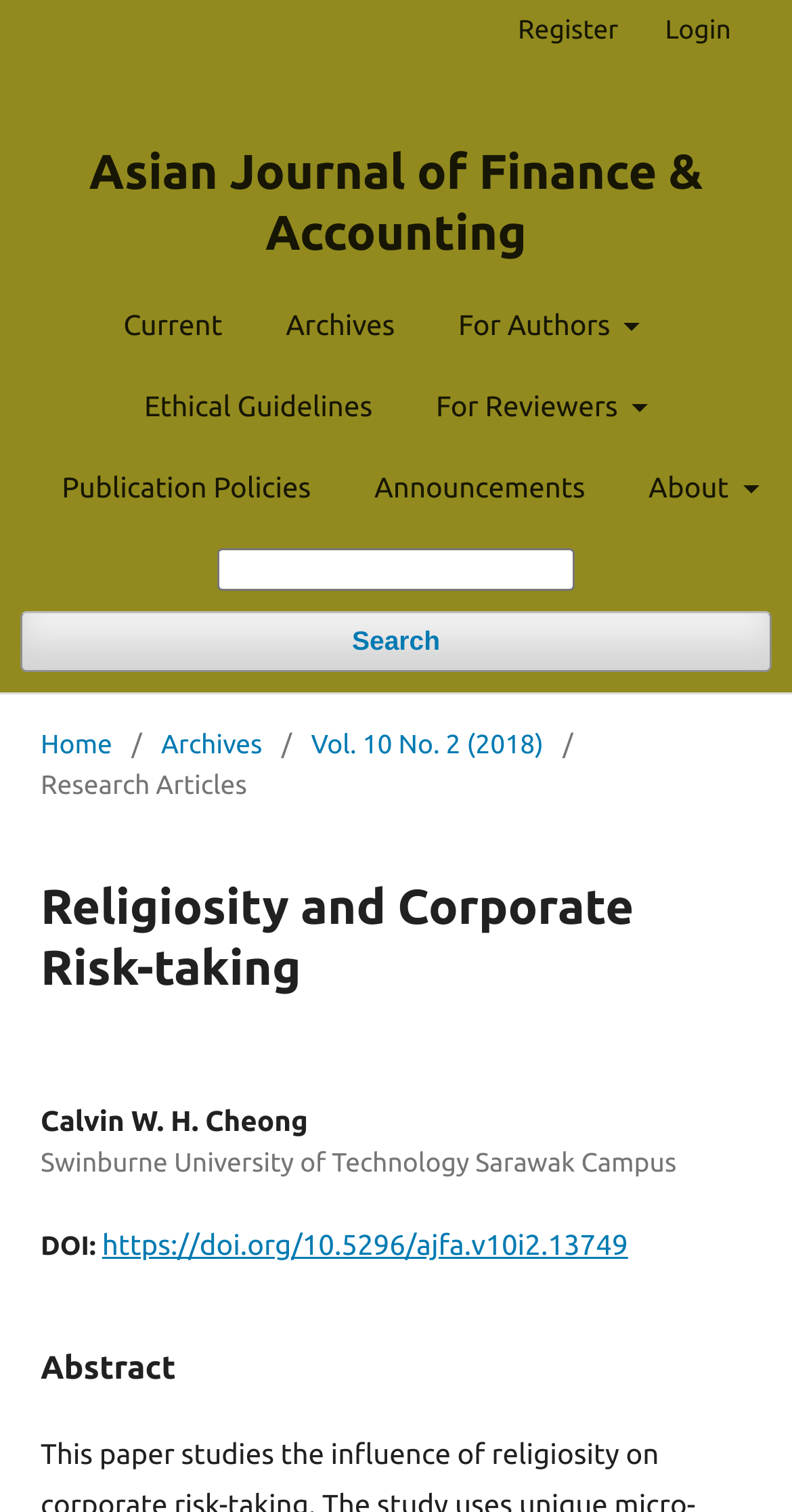What is the DOI of the article?
Based on the image, respond with a single word or phrase.

https://doi.org/10.5296/ajfa.v10i2.13749